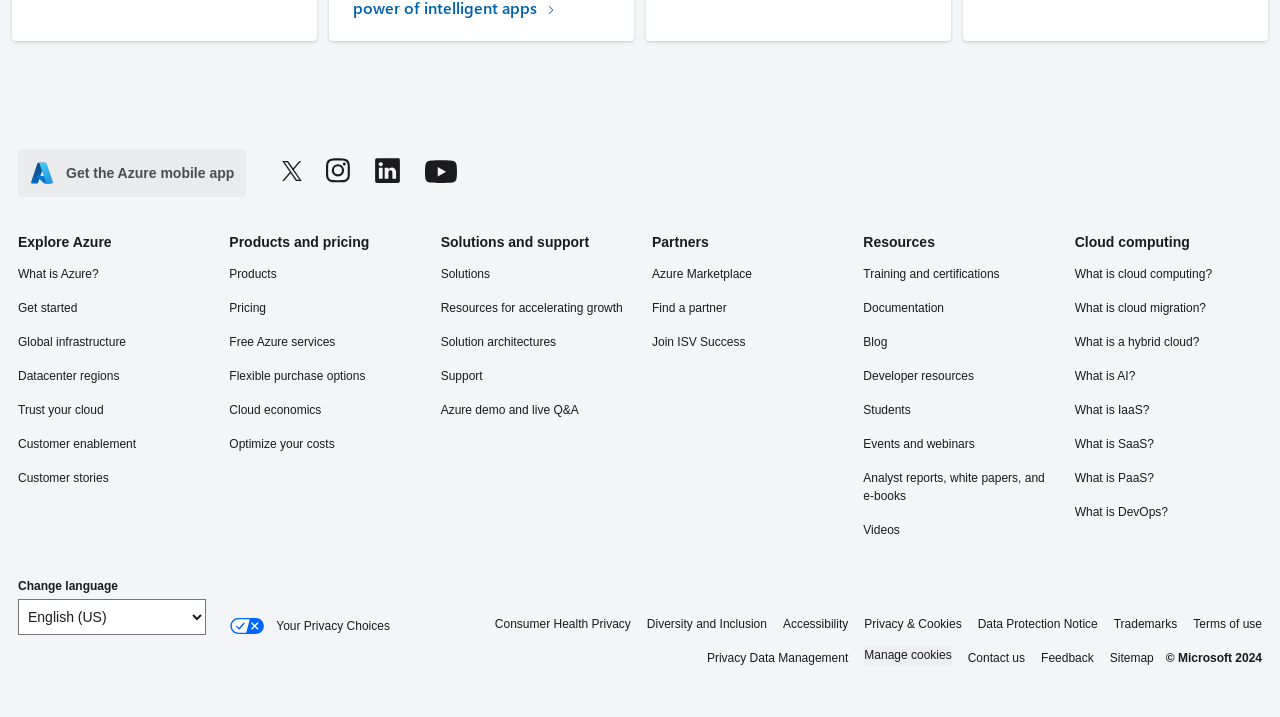Please determine the bounding box coordinates of the section I need to click to accomplish this instruction: "Go to the Home page".

None